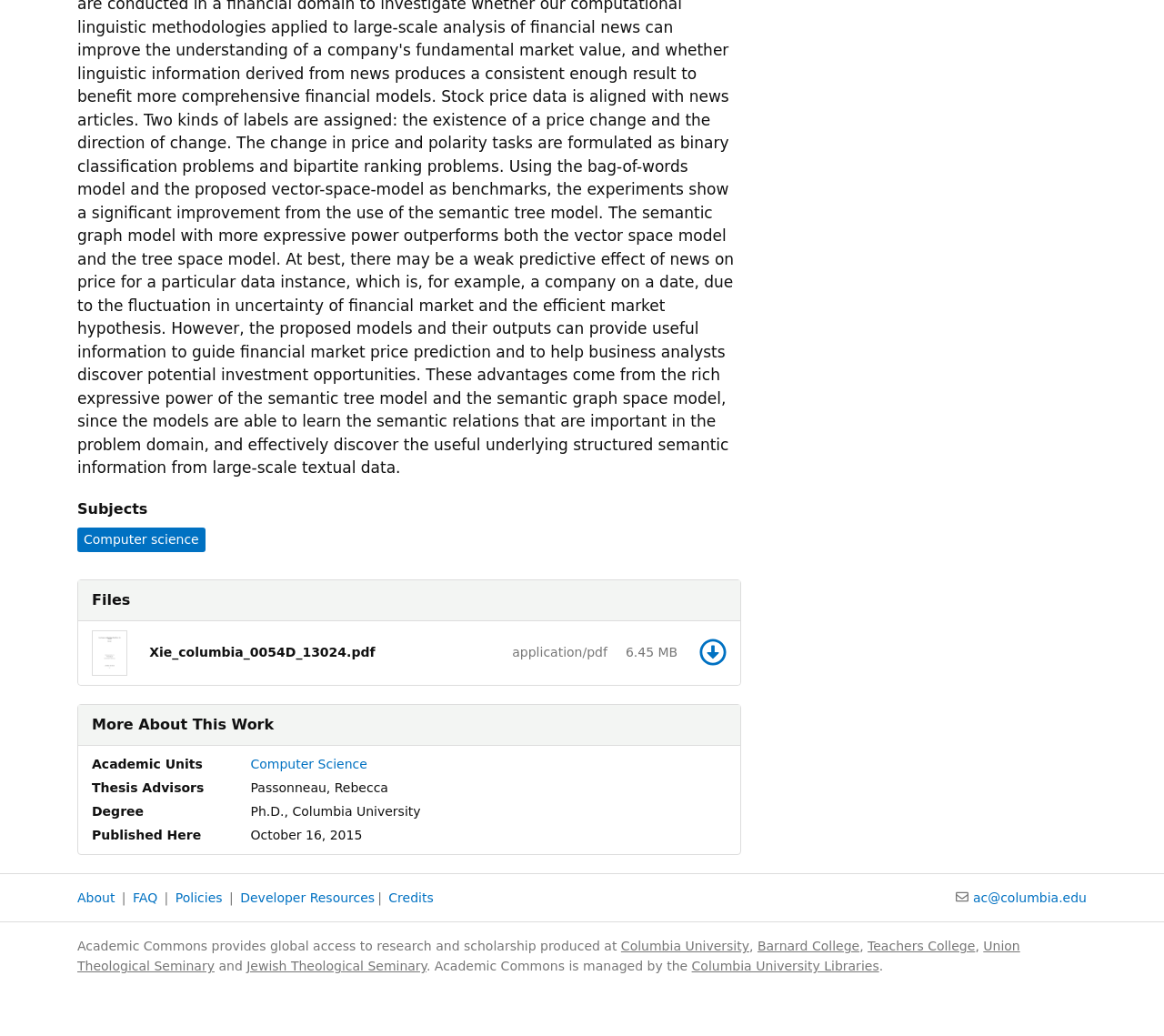Determine the bounding box coordinates of the UI element that matches the following description: "Columbia University Libraries". The coordinates should be four float numbers between 0 and 1 in the format [left, top, right, bottom].

[0.594, 0.926, 0.755, 0.94]